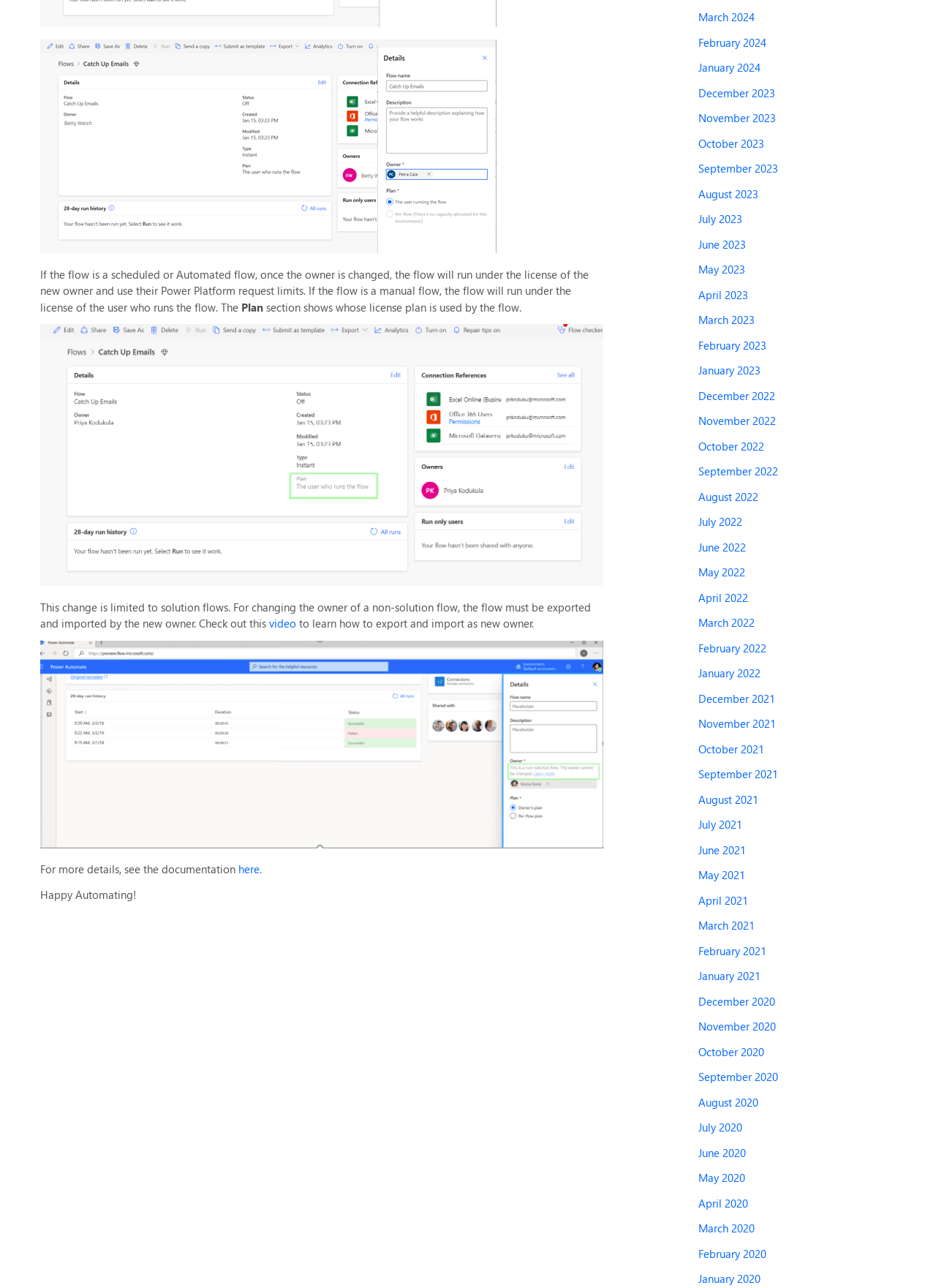How can a non-solution flow be transferred to a new owner?
Could you give a comprehensive explanation in response to this question?

According to the text, 'For changing the owner of a non-solution flow, the flow must be exported and imported by the new owner.' This implies that exporting and importing the flow is the way to transfer a non-solution flow to a new owner.